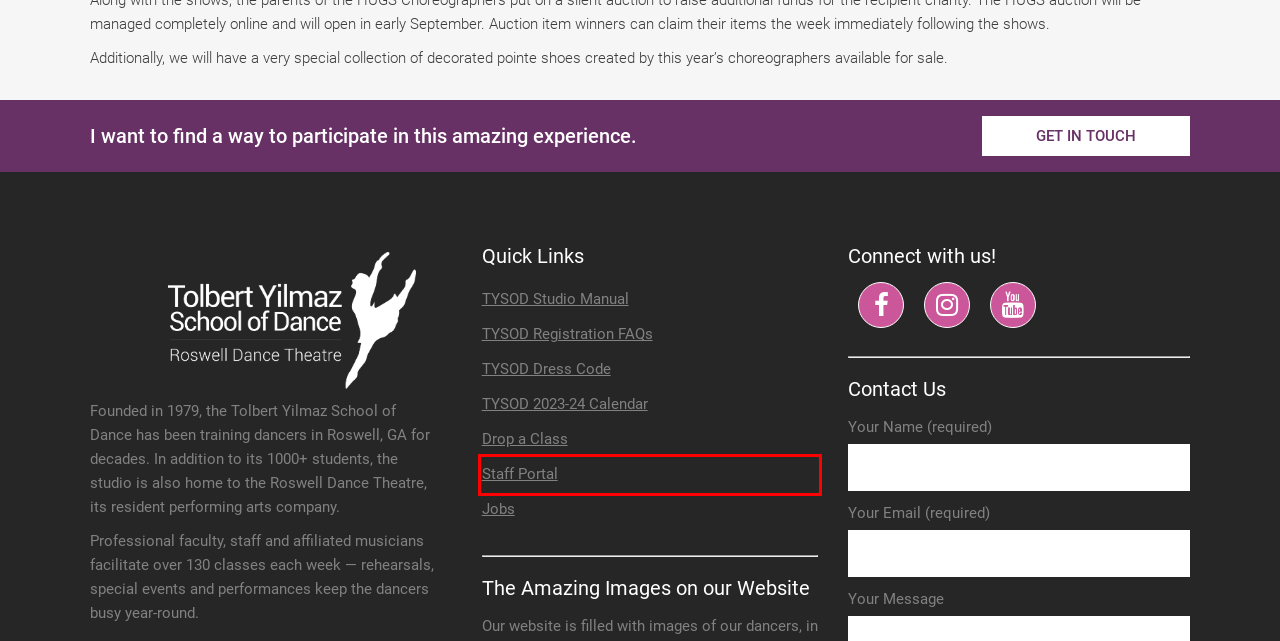Examine the screenshot of a webpage with a red bounding box around a UI element. Your task is to identify the webpage description that best corresponds to the new webpage after clicking the specified element. The given options are:
A. Tolbert Yilmaz School of Dance |   Career Opportunities
B. Tolbert Yilmaz School of Dance |   Performing
C. Tolbert Yilmaz School of Dance |   About Us
D. Tolbert Yilmaz School of Dance |   Community
E. Tolbert Yilmaz School of Dance Parent Portal
F. Tolbert Yilmaz School of Dance |   Drop a Class
G. Tolbert Yilmaz School of Dance Staff Portal
H. Tolbert Yilmaz School of Dance |   Summer Programs_all info

G